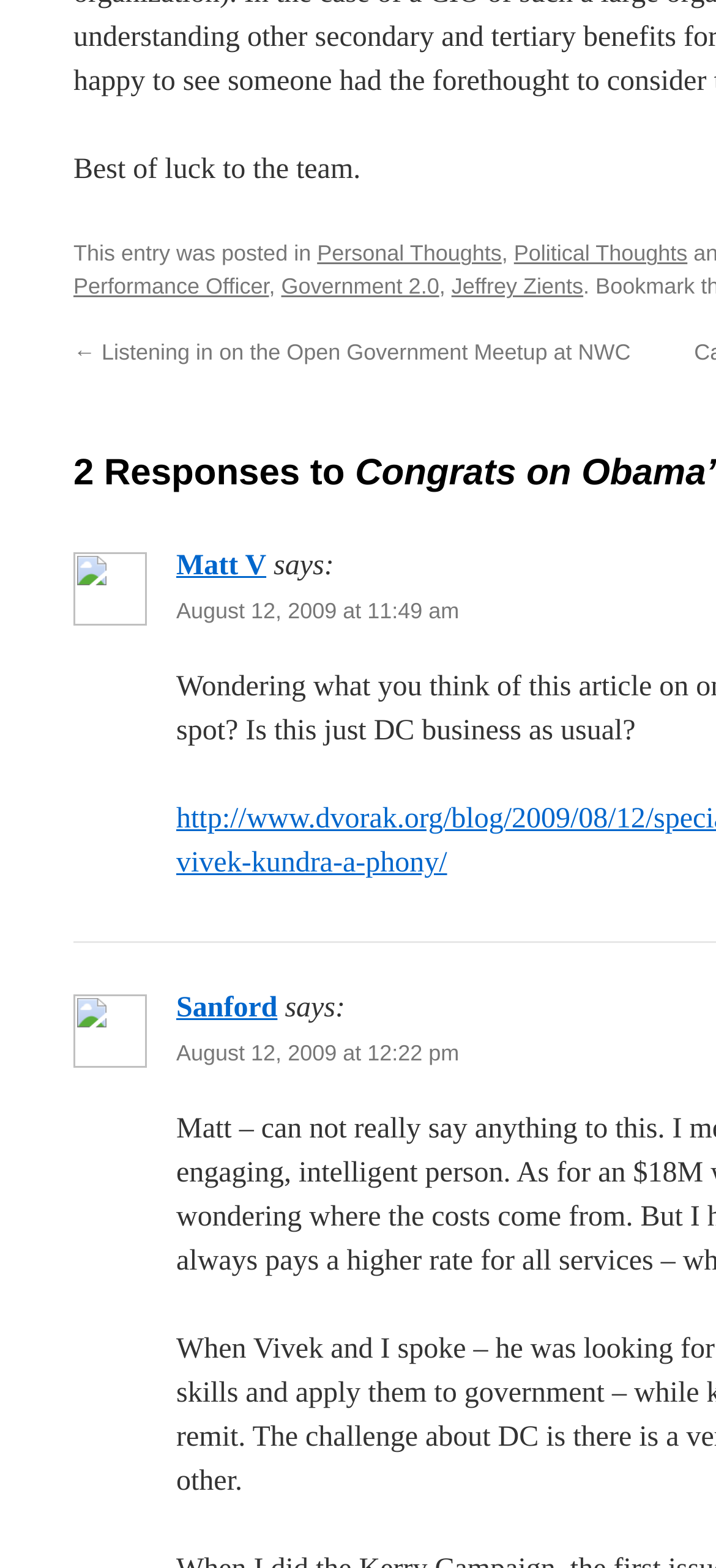Identify the bounding box of the UI element that matches this description: "Jeffrey Zients".

[0.63, 0.175, 0.815, 0.191]